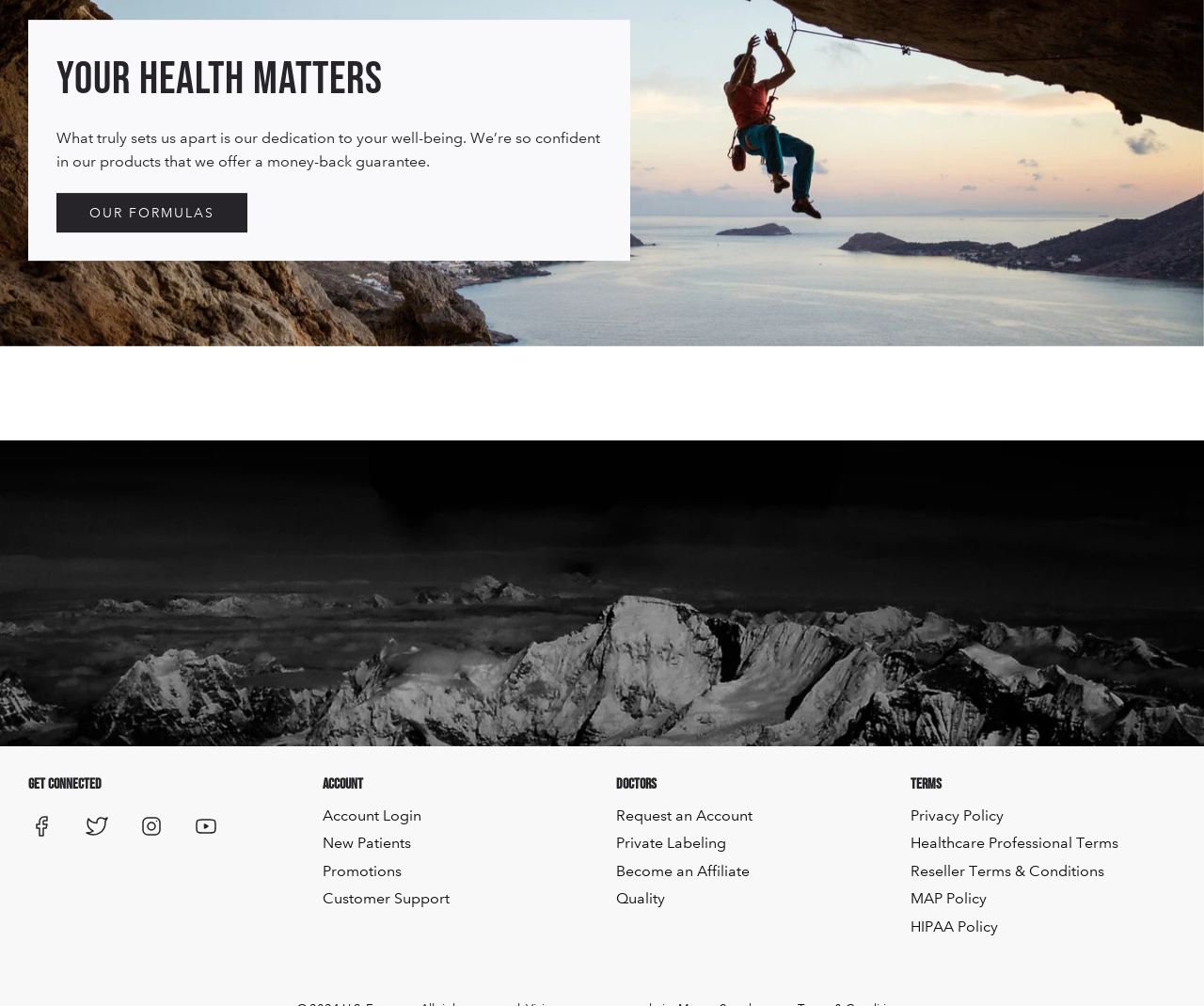Determine the bounding box coordinates of the clickable region to follow the instruction: "View privacy policy".

[0.756, 0.801, 0.833, 0.819]